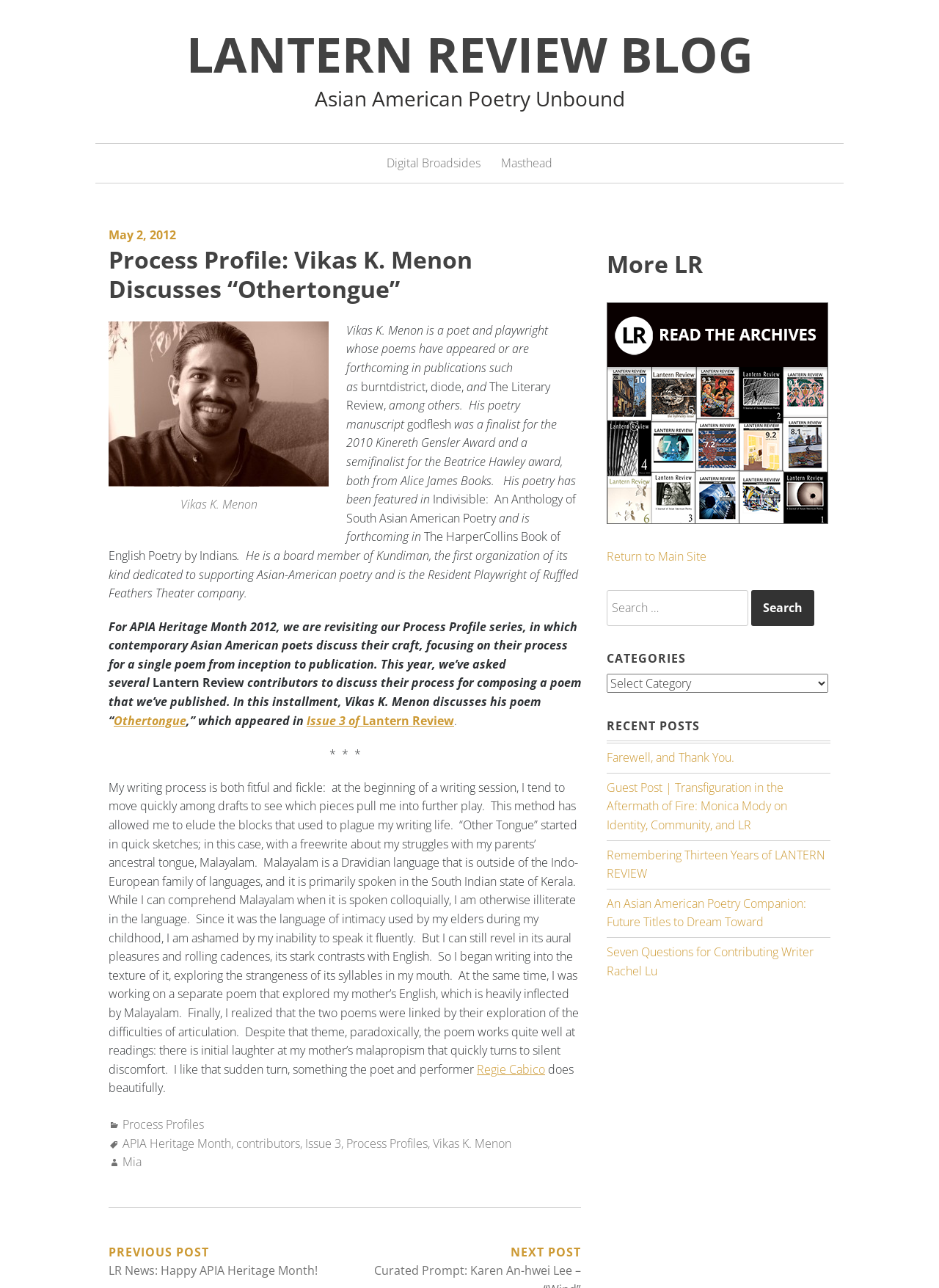Identify the bounding box coordinates of the element to click to follow this instruction: 'Search for a specific topic'. Ensure the coordinates are four float values between 0 and 1, provided as [left, top, right, bottom].

[0.646, 0.458, 0.797, 0.486]